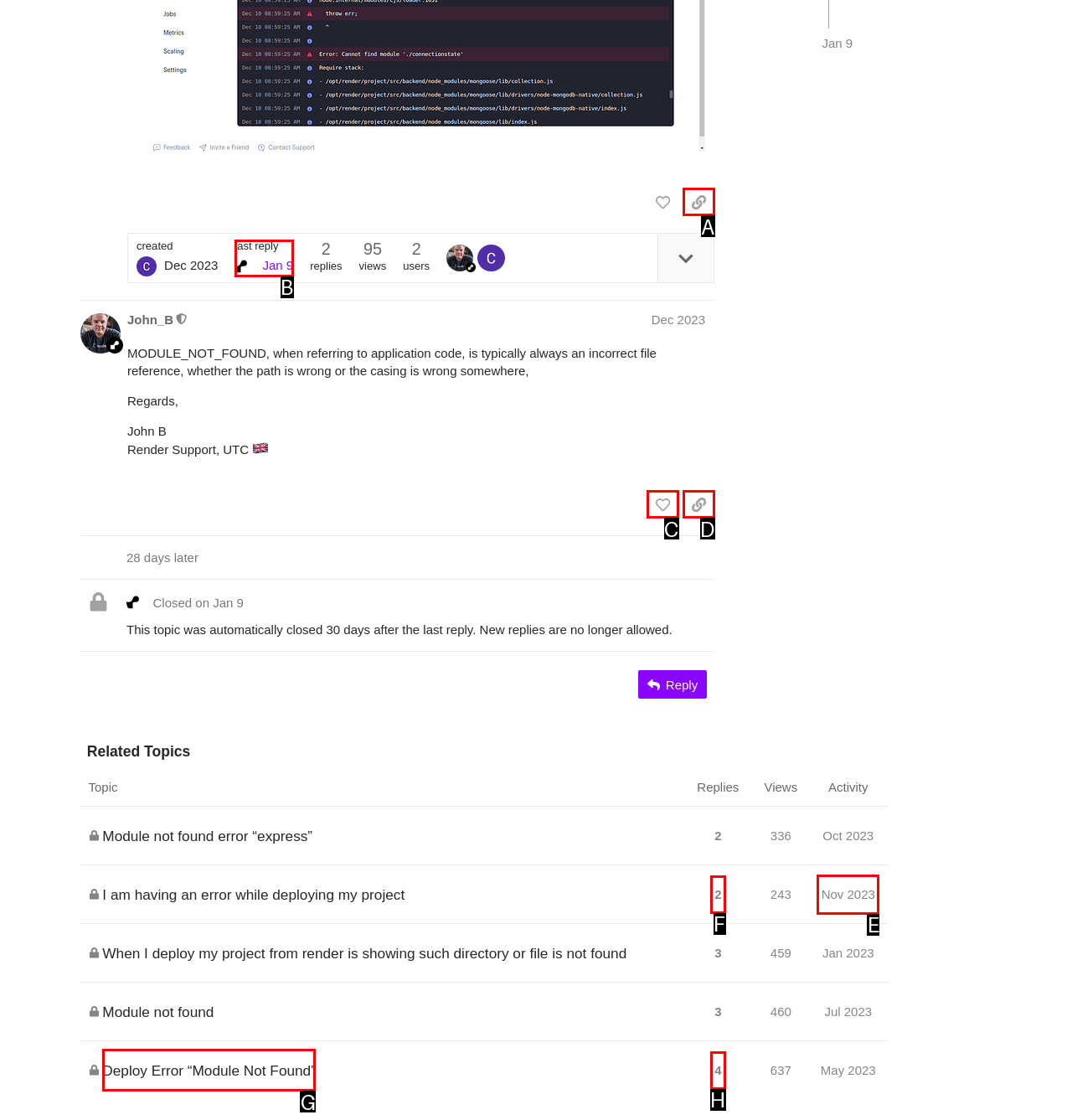Select the option that matches the description: 2. Answer with the letter of the correct option directly.

F